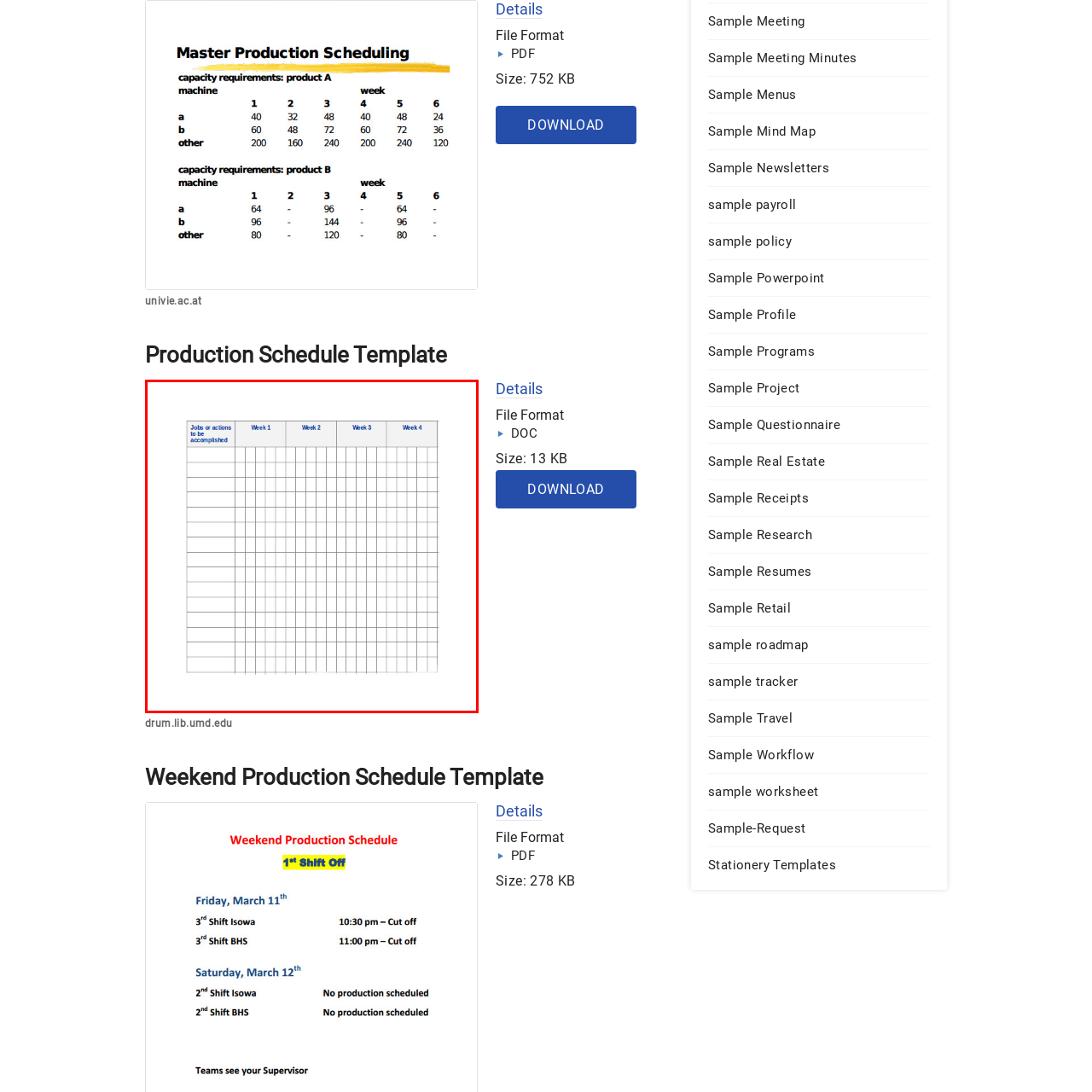Analyze the content inside the red box, What is this template particularly useful for? Provide a short answer using a single word or phrase.

Project management